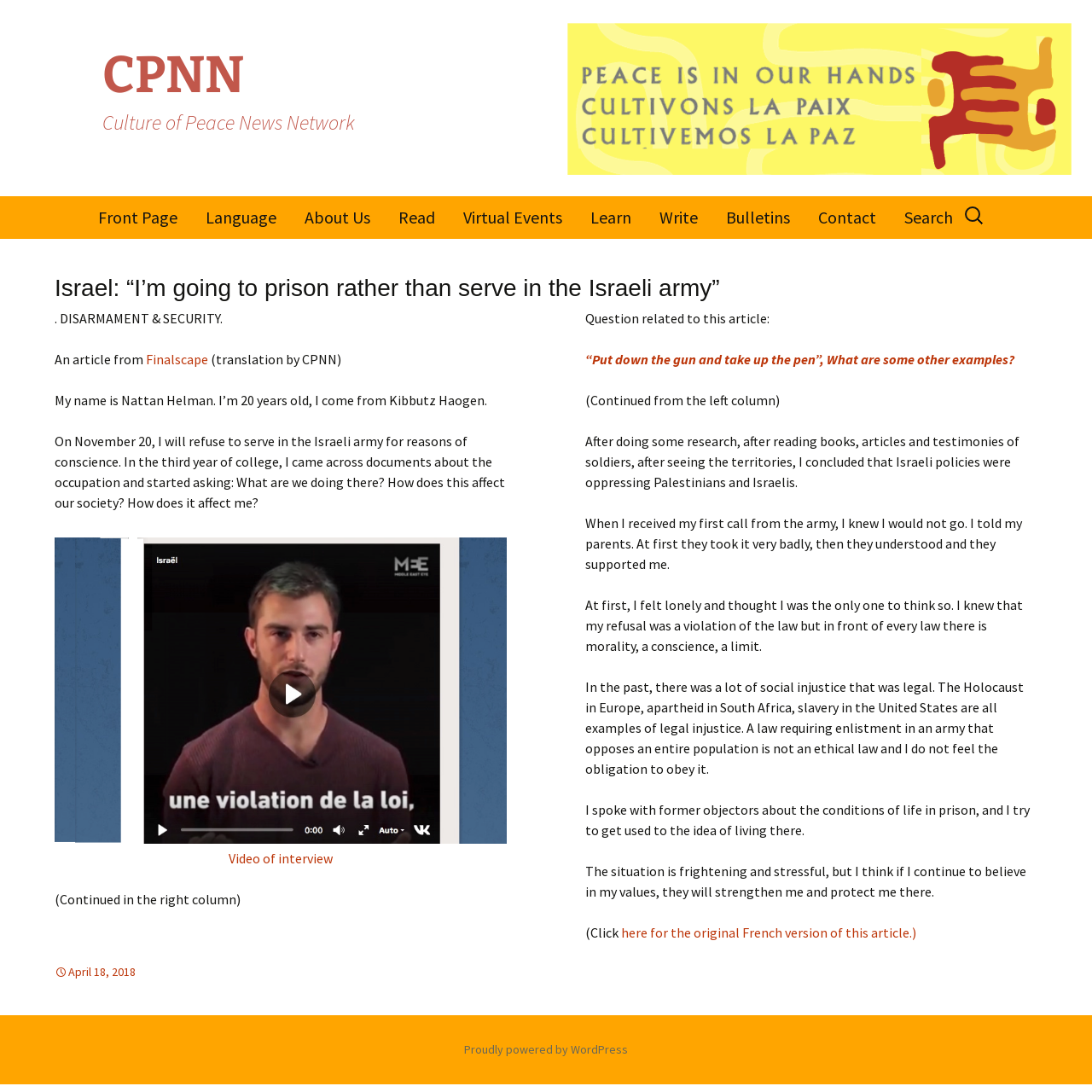Please identify the bounding box coordinates of where to click in order to follow the instruction: "Click on the ACME STORE link".

None